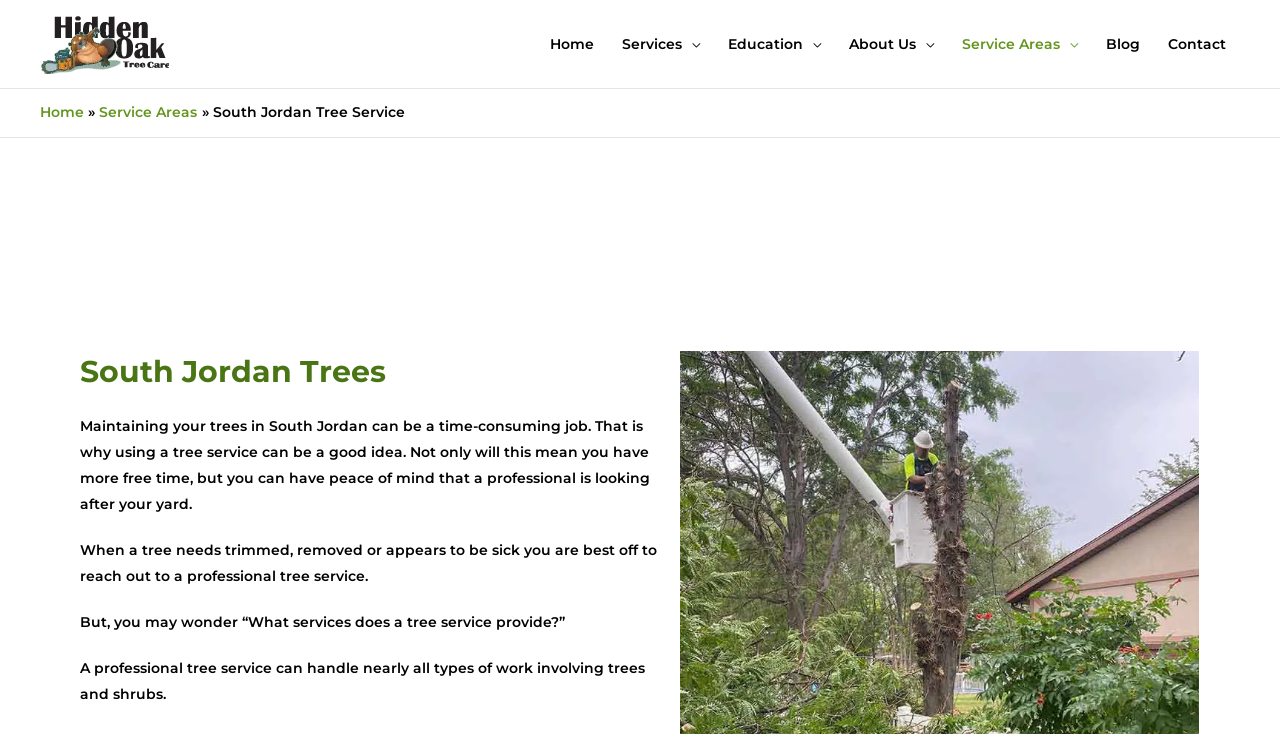Look at the image and write a detailed answer to the question: 
What is the name of the tree service company?

I found the answer by looking at the logo image with the description 'hidden-oak-logo-footer' and the nearby text 'South Jordan Tree Service - Hidden Oak Tree Care' which suggests that Hidden Oak Tree Care is the name of the tree service company.